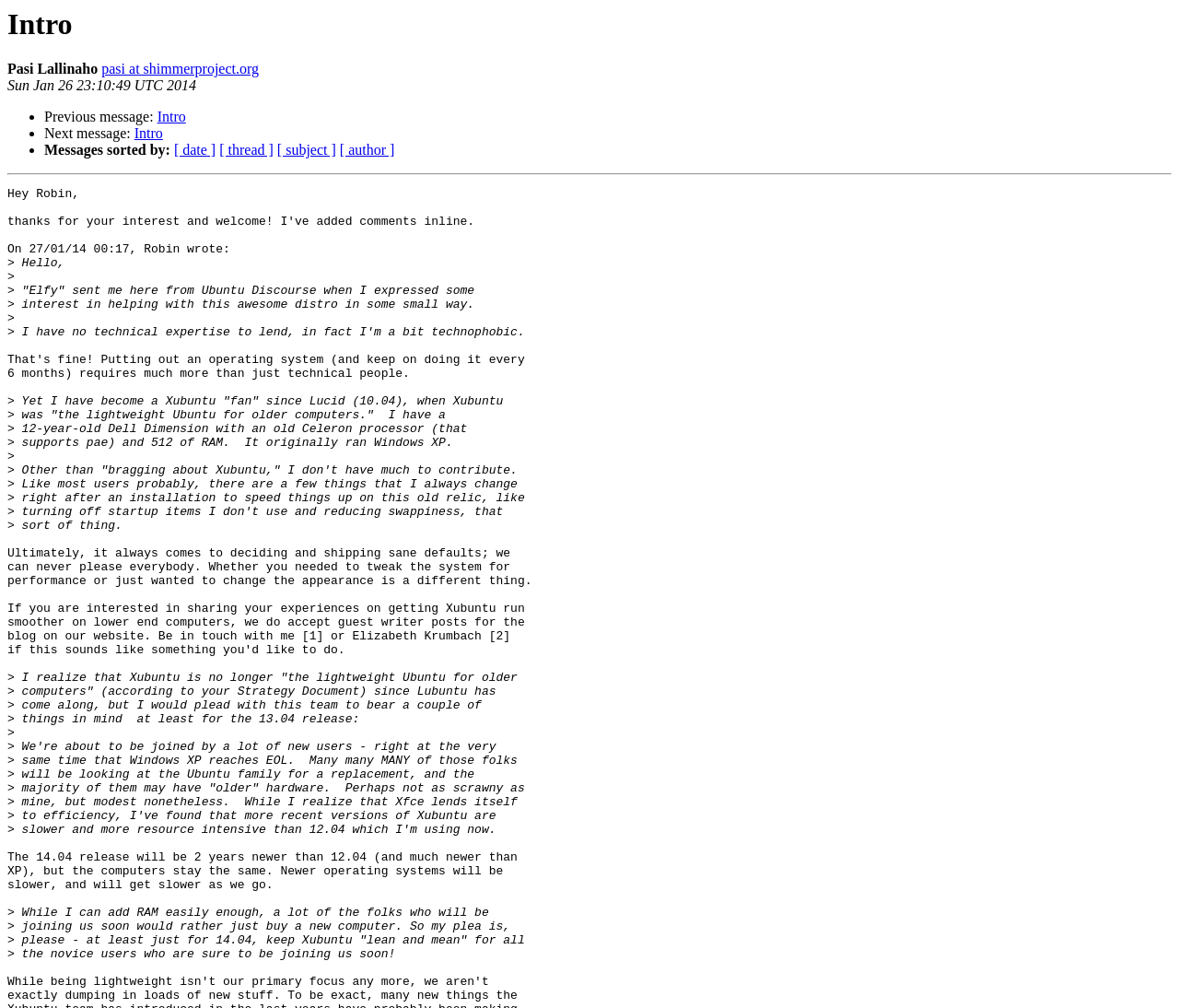Provide a comprehensive caption for the webpage.

This webpage appears to be a forum or discussion board post. At the top, there is a heading that reads "Intro" and a subheading with the author's name, "Pasi Lallinaho", and their email address. Below this, there is a timestamp indicating when the post was made, "Sun Jan 26 23:10:49 UTC 2014".

The main content of the post is a lengthy message from the author, which is divided into several paragraphs. The text is quite dense, with no images or other multimedia elements present. The author discusses their experience with Xubuntu, a Linux distribution, and how they became a fan of it. They mention that they have an old computer with limited resources and that Xubuntu has been a good fit for it.

The author also expresses their concern that Xubuntu may not remain "lean and mean" in future releases, which could make it less suitable for older hardware. They plead with the development team to keep this in mind, especially since many users will be switching from Windows XP, which is reaching its end-of-life, and will be looking for a lightweight alternative.

Throughout the post, there are several links to other messages or topics, indicated by bullet points and arrows. These links are scattered throughout the text, often at the beginning of paragraphs or sentences. There is also a horizontal separator line that divides the post into two sections.